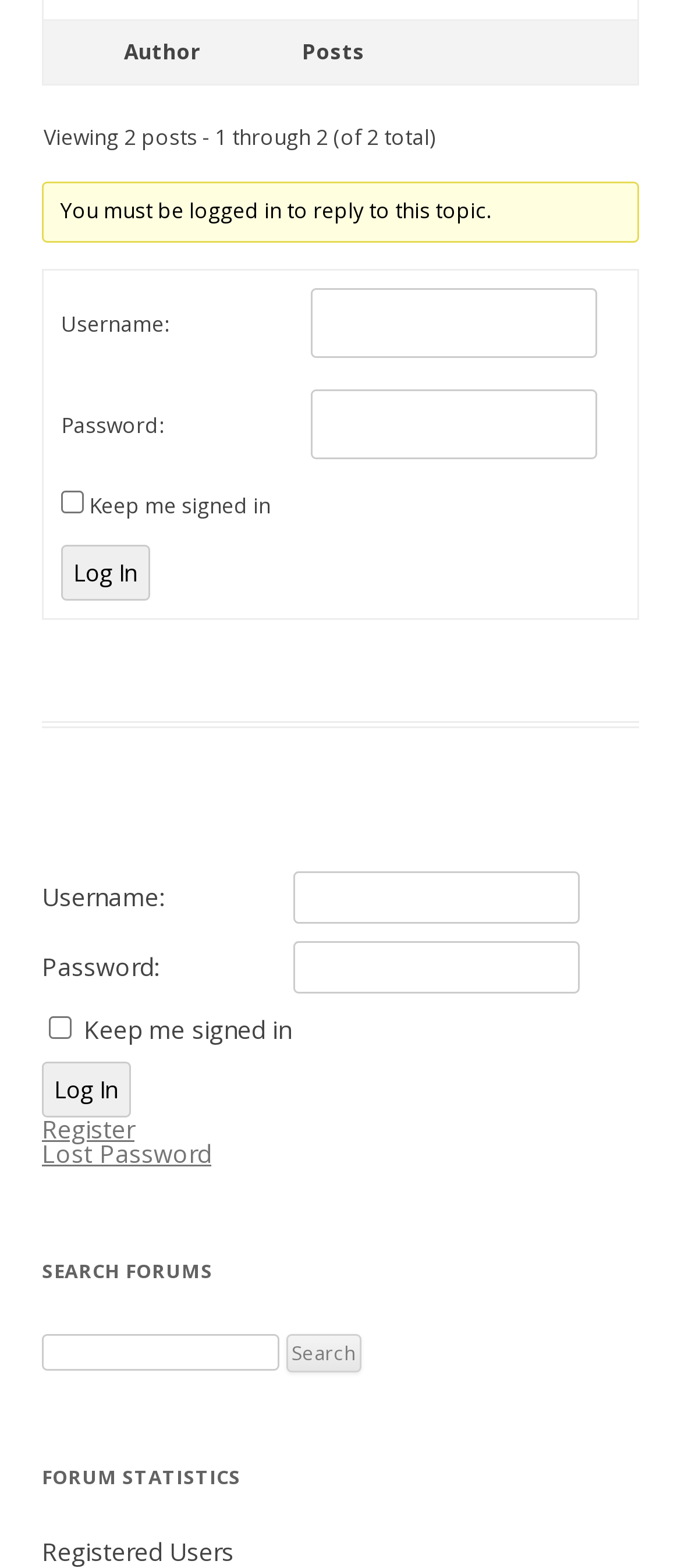Find and provide the bounding box coordinates for the UI element described here: "parent_node: Username: name="log"". The coordinates should be given as four float numbers between 0 and 1: [left, top, right, bottom].

[0.456, 0.184, 0.877, 0.228]